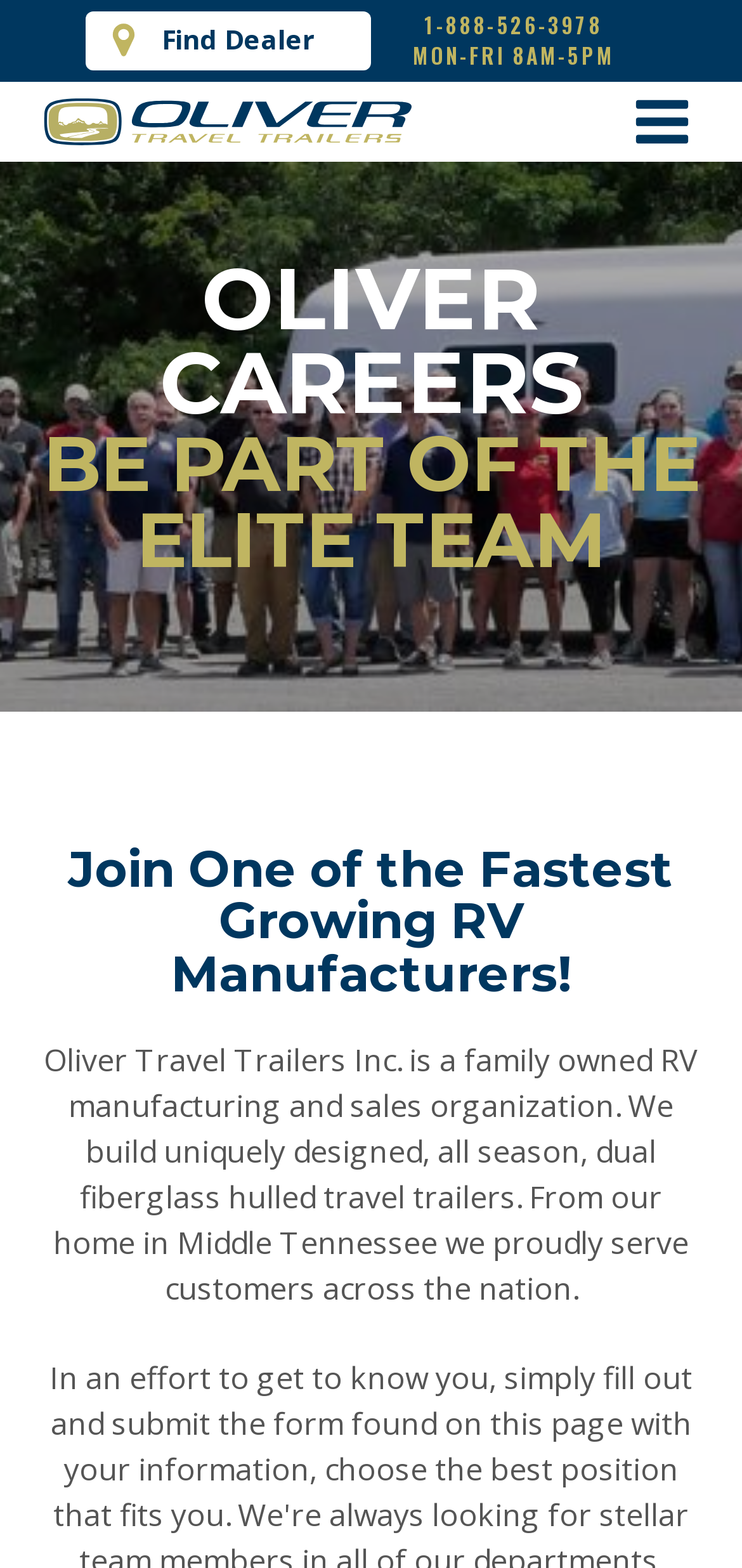Create a detailed narrative of the webpage’s visual and textual elements.

The webpage is a careers page for Oliver Travel Trailers, a rapidly expanding travel trailer manufacturer. At the top left, there is a link to "Get Directions" accompanied by a small map marker icon. Next to it, there is a "Find Dealer" text. On the top right, there is a phone number "1-888-526-3978" with its operating hours. Below it, there is a link to "Oliver Travel Trailers" with its logo.

In the middle of the page, there is a prominent heading "OLIVER CAREERS BE PART OF THE ELITE TEAM" followed by a large background image related to Oliver Travel Trailers Careers. Below the heading, there is another heading "Join One of the Fastest Growing RV Manufacturers!".

The main content of the page is a paragraph of text that describes Oliver Travel Trailers Inc. as a family-owned RV manufacturing and sales organization that builds uniquely designed travel trailers and serves customers across the nation. This text is positioned below the headings and background image.

On the top right corner, there is a button with a bars icon.